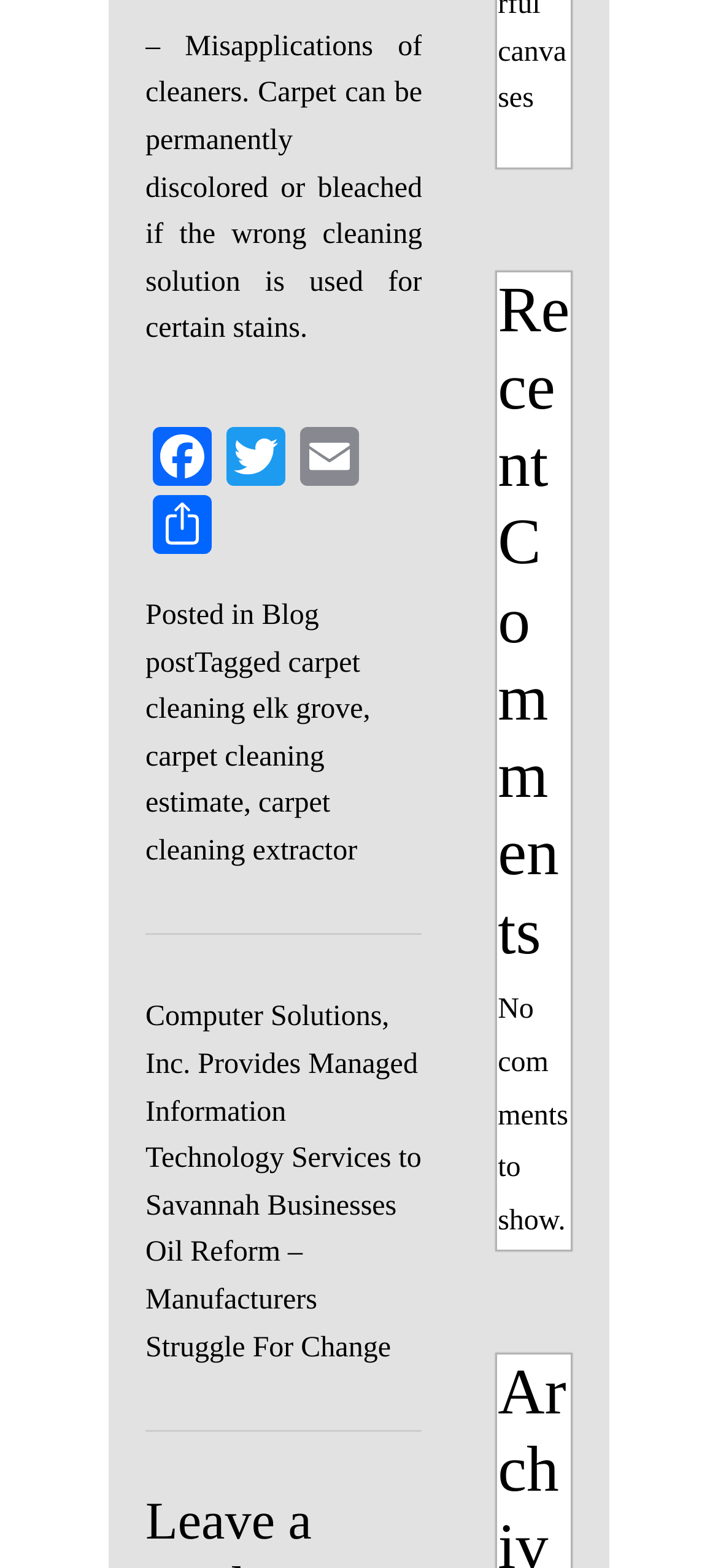What are the tags of the blog post?
Please look at the screenshot and answer in one word or a short phrase.

carpet cleaning elk grove, carpet cleaning estimate, carpet cleaning extractor